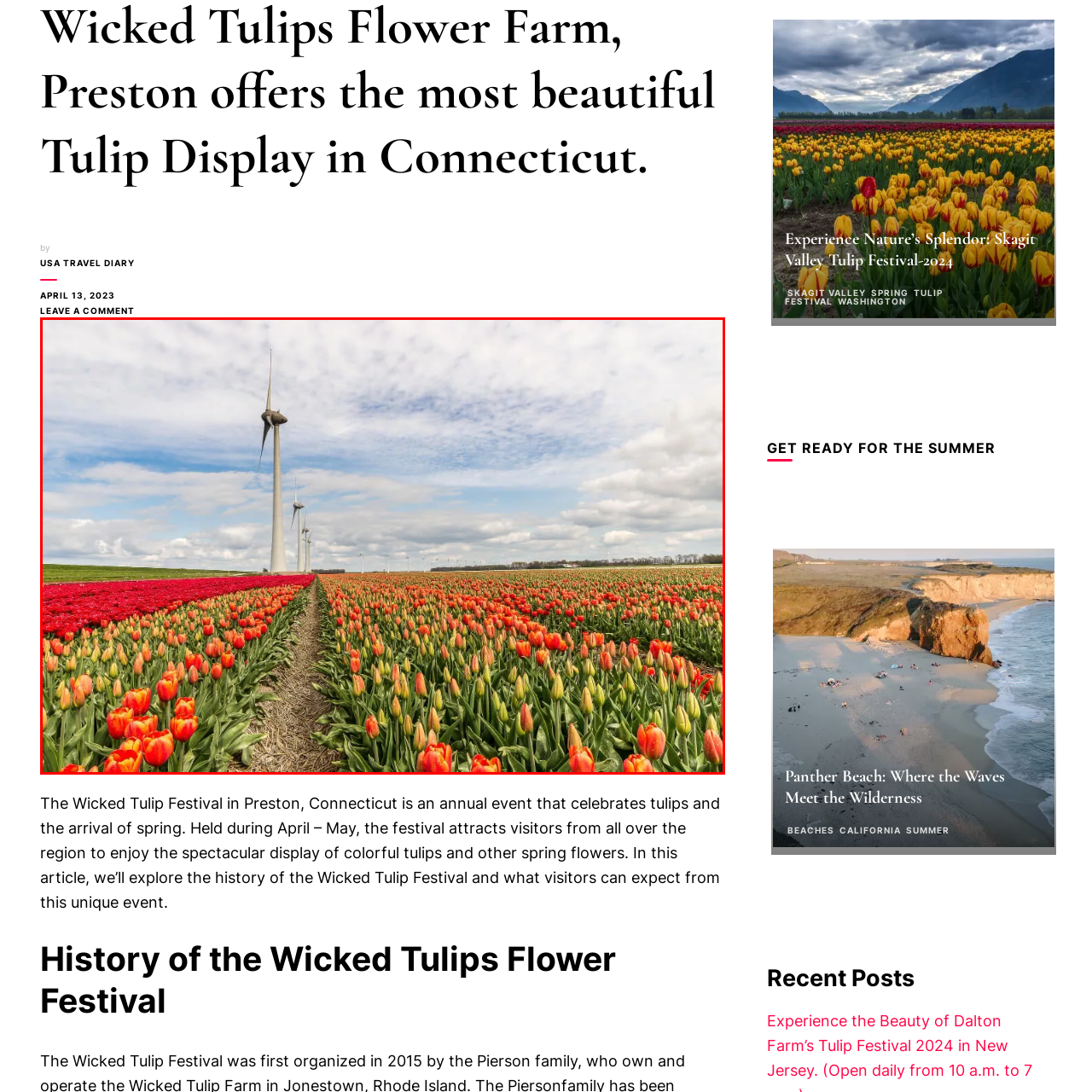Provide a thorough description of the image enclosed within the red border.

The image captures a vibrant scene from the Tulip Festival in Connecticut, showcasing sweeping rows of blooming tulips in striking shades of orange and red. Against a backdrop of lush green fields and several wind turbines, the colorful flowers stretch towards the horizon under a partly cloudy sky. This annual festival celebrates the arrival of spring, attracting visitors eager to experience the breathtaking floral displays and the beauty of nature. The photograph encapsulates the essence of the festival, highlighting the brilliant colors of tulips and the serene agricultural landscape that surrounds them.